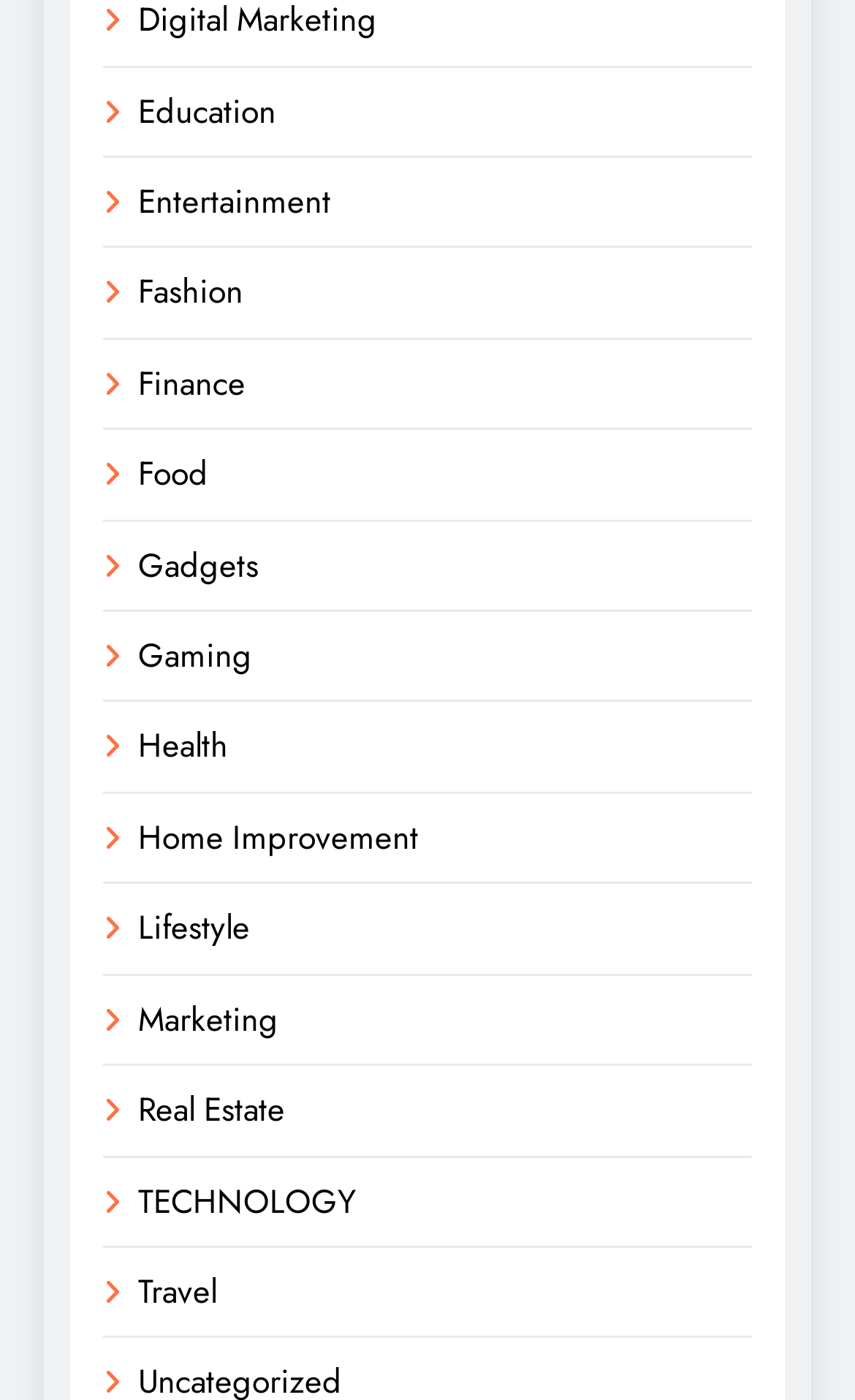Identify the bounding box for the given UI element using the description provided. Coordinates should be in the format (top-left x, top-left y, bottom-right x, bottom-right y) and must be between 0 and 1. Here is the description: Real Estate

[0.162, 0.776, 0.333, 0.81]